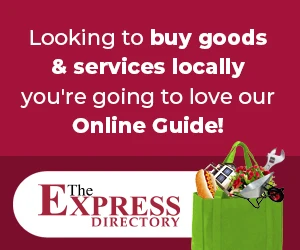Give a succinct answer to this question in a single word or phrase: 
What is the main purpose of the advertisement?

Encourage community support